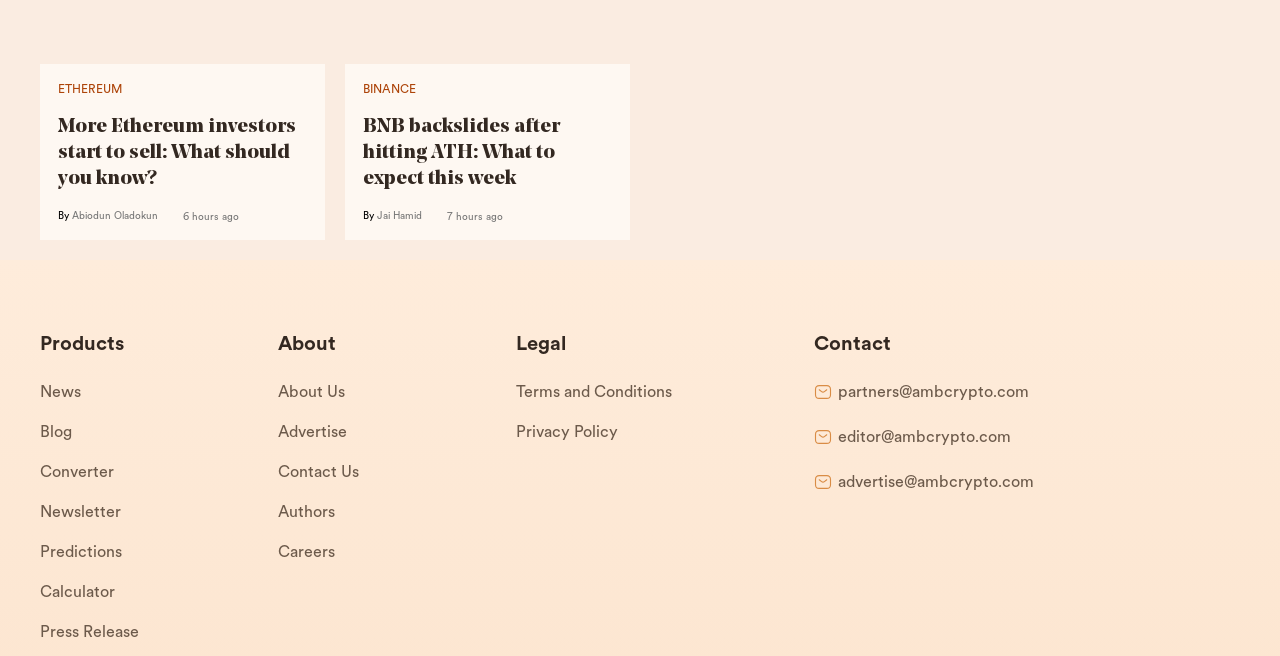Please pinpoint the bounding box coordinates for the region I should click to adhere to this instruction: "View news articles".

[0.031, 0.569, 0.217, 0.63]